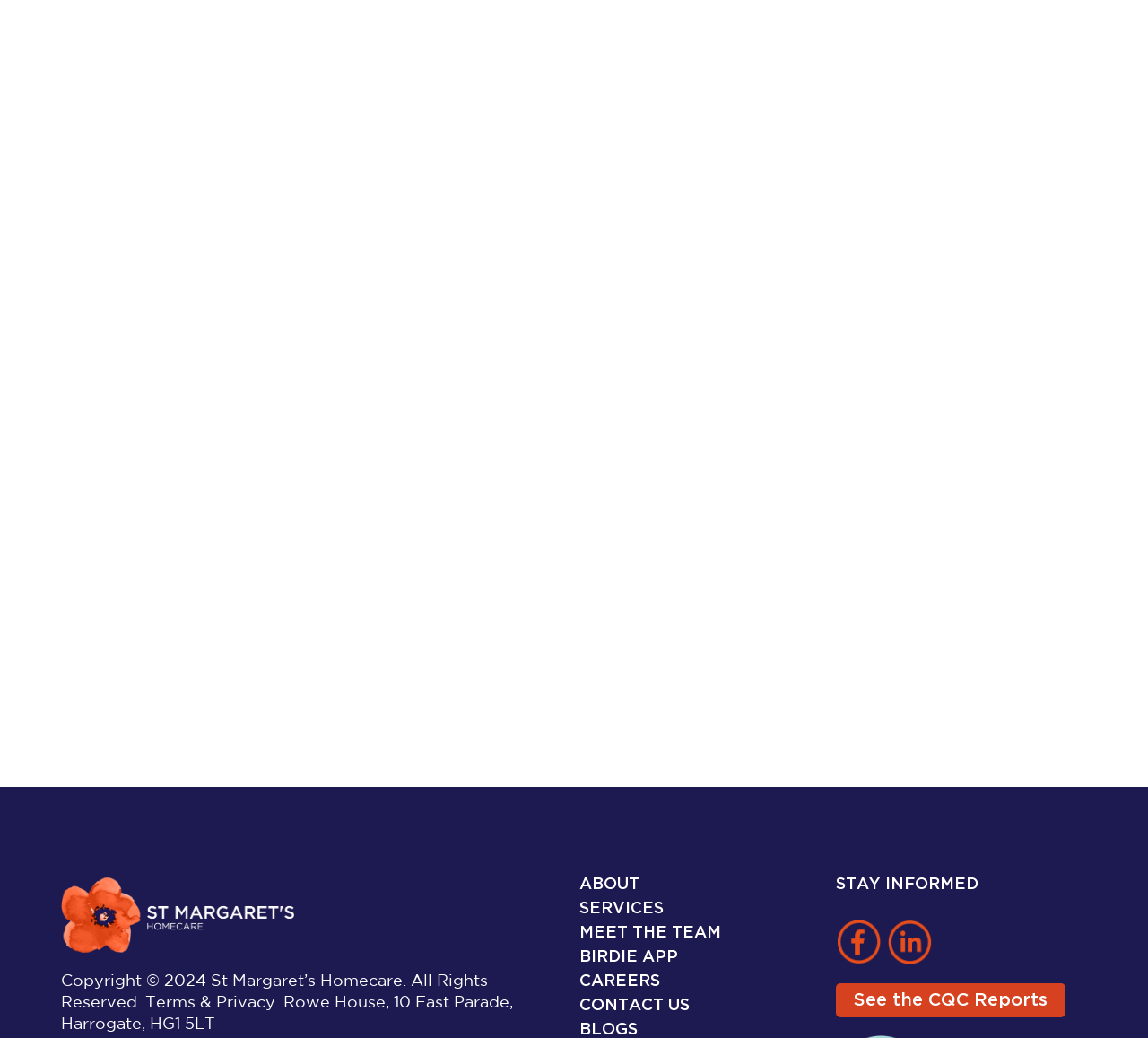Give the bounding box coordinates for the element described as: "Contact Us".

[0.505, 0.961, 0.724, 0.976]